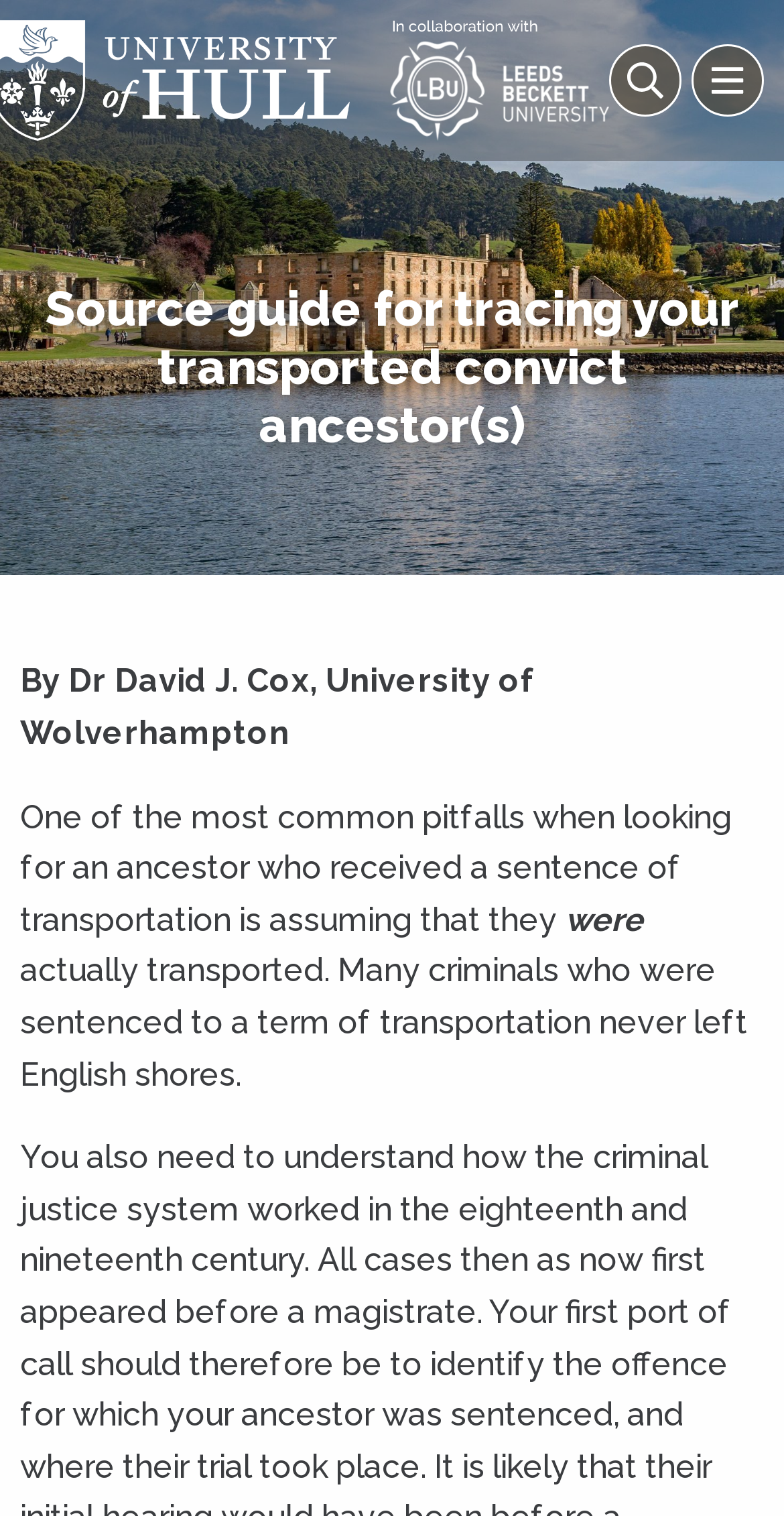What is the main title displayed on this webpage?

Source guide for tracing your transported convict ancestor(s)